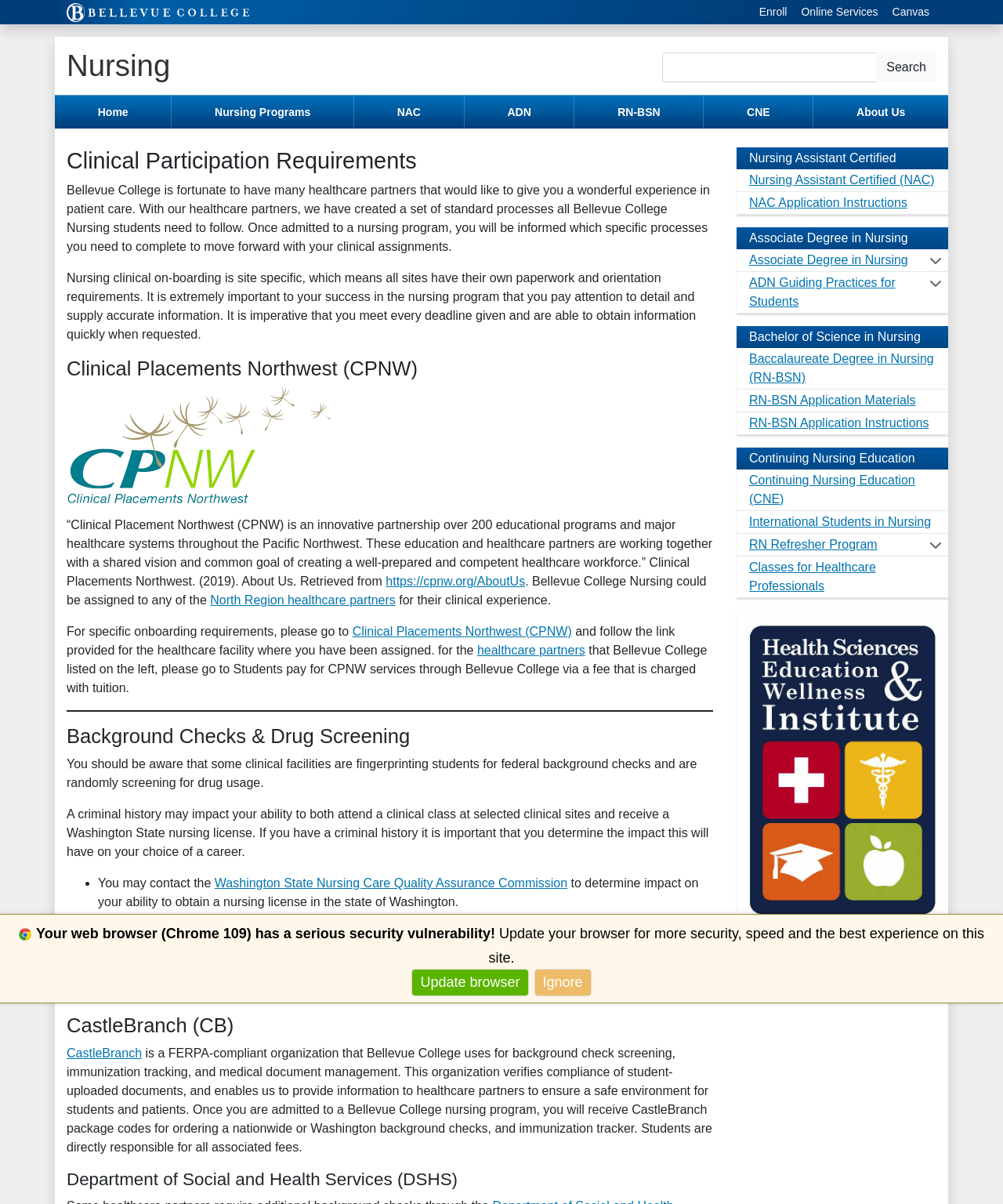Identify the bounding box coordinates for the region to click in order to carry out this instruction: "Expand Associate Degree in Nursing submenu". Provide the coordinates using four float numbers between 0 and 1, formatted as [left, top, right, bottom].

[0.92, 0.207, 0.945, 0.223]